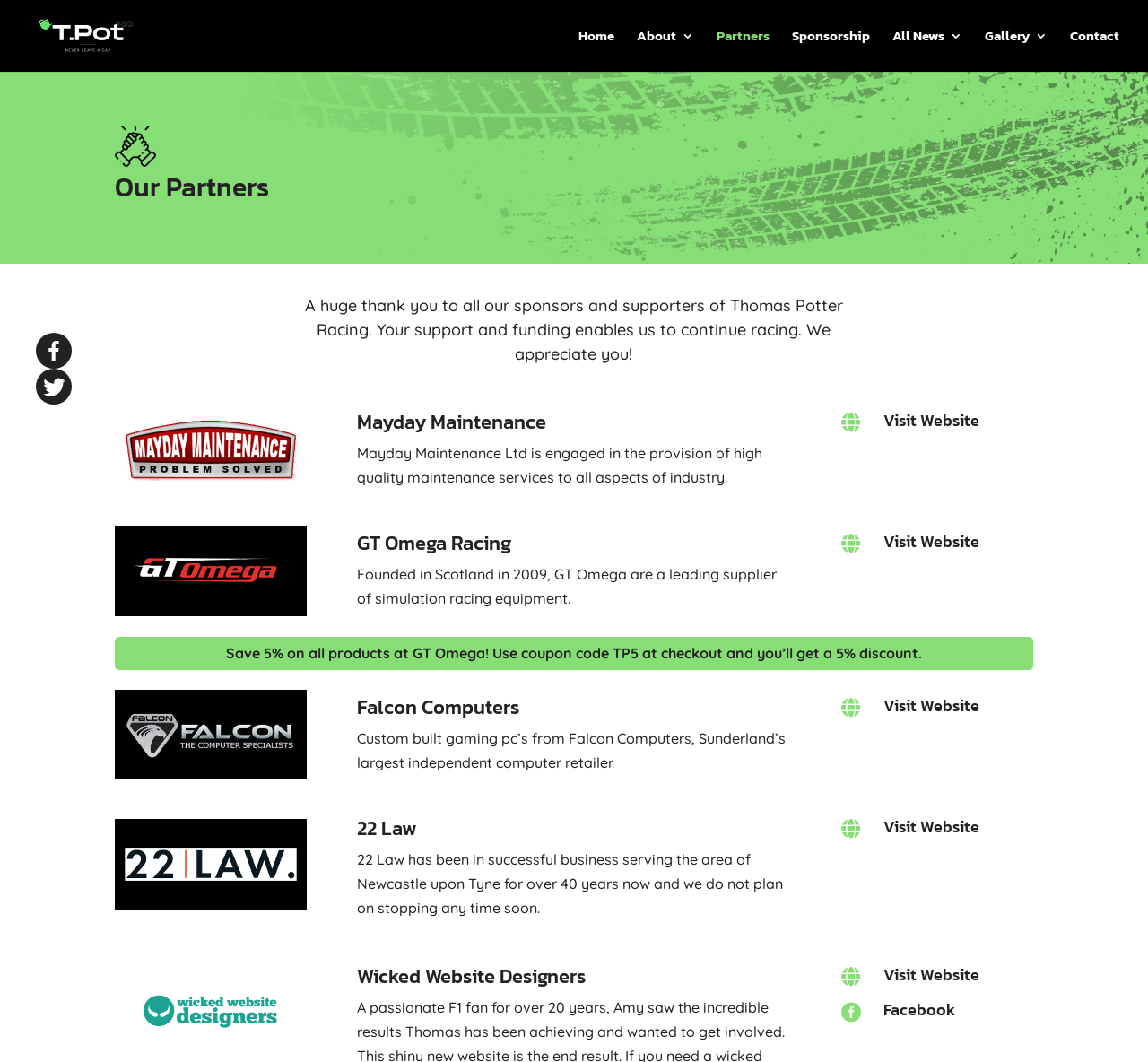Determine the bounding box for the described UI element: "Contact".

[0.932, 0.028, 0.975, 0.068]